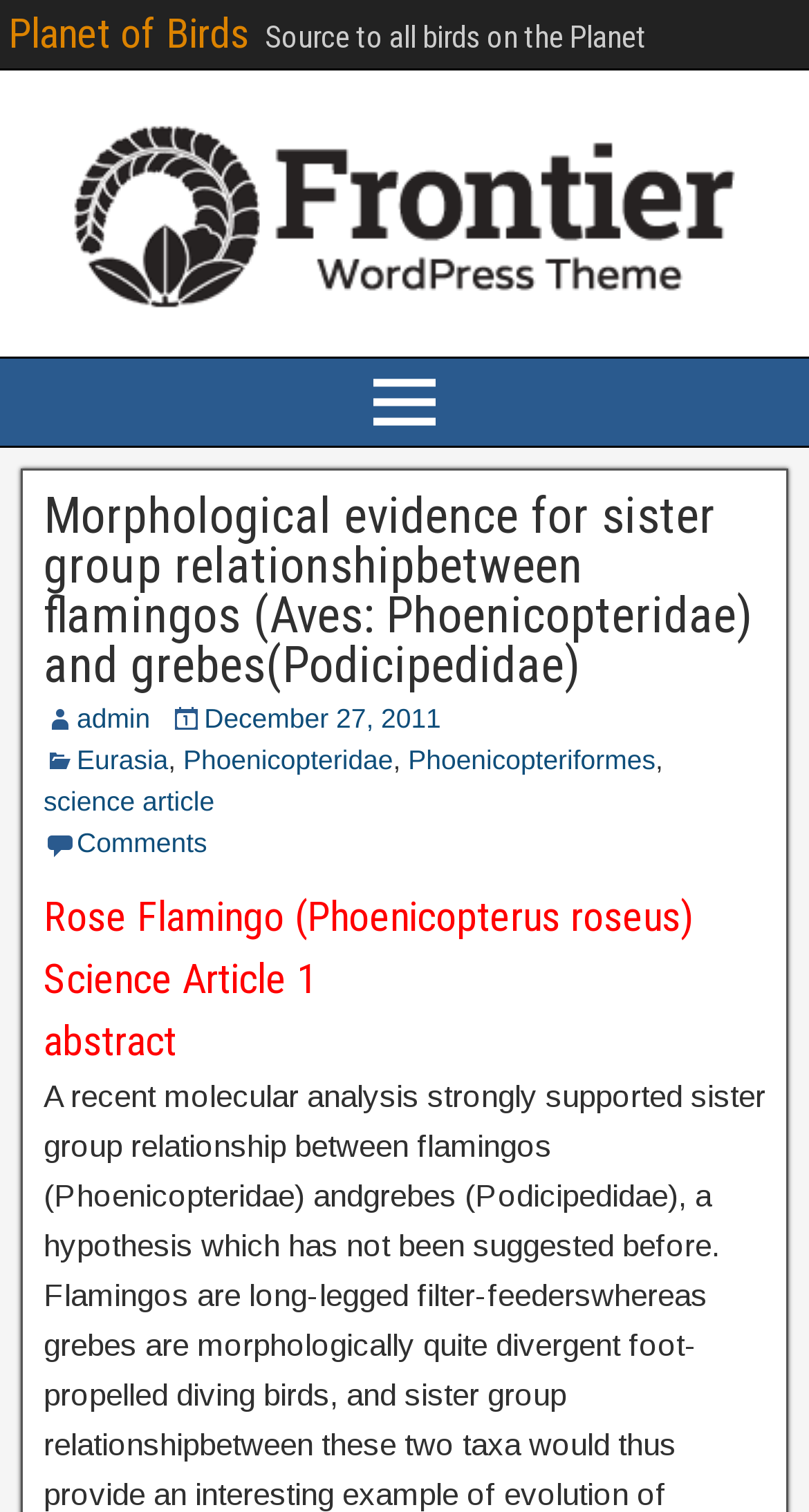Based on what you see in the screenshot, provide a thorough answer to this question: What is the date of the article?

The date of the article can be determined by looking at the link element that says 'December 27, 2011'. This link is located below the heading element and suggests that the article was published on this date.